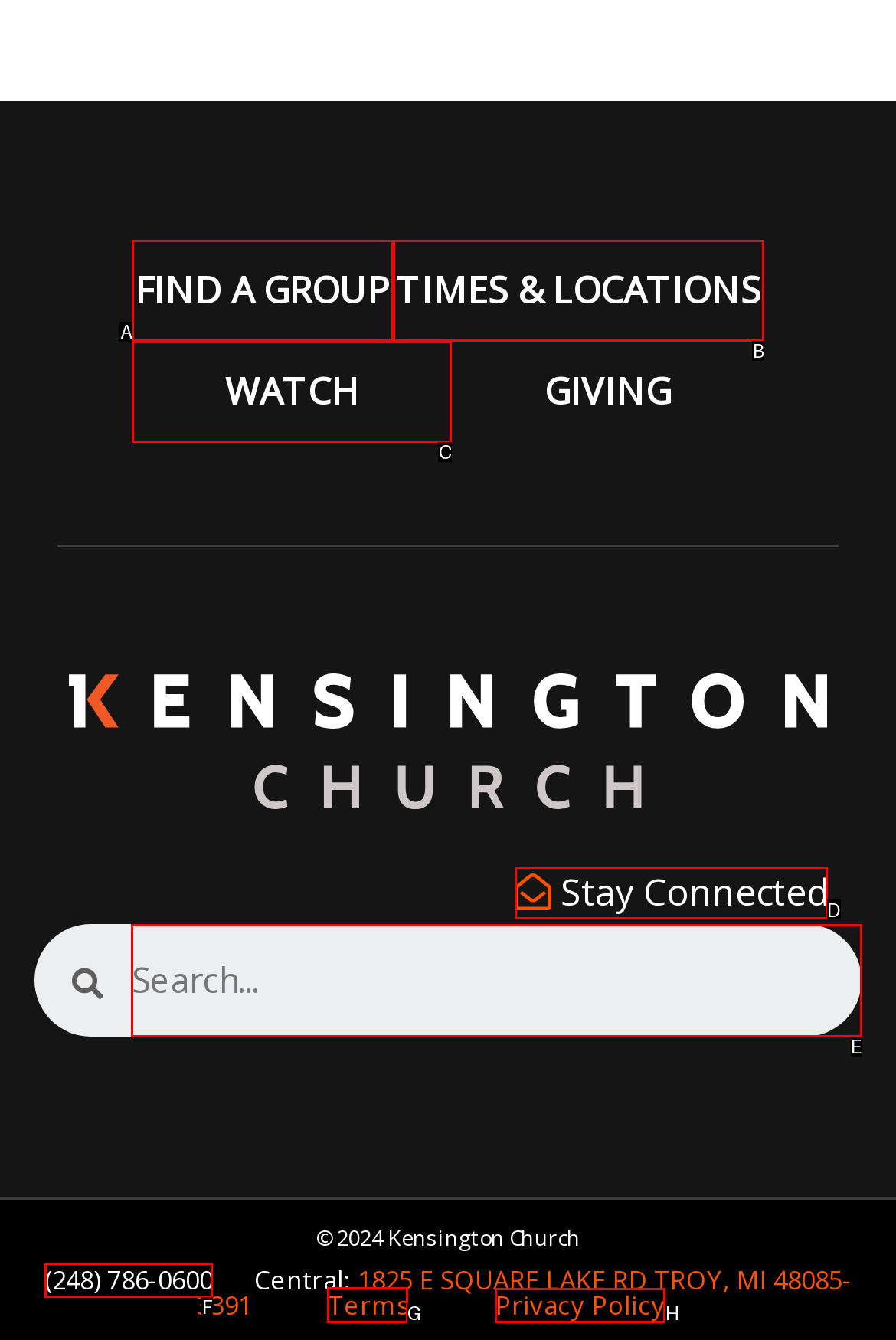Point out the HTML element I should click to achieve the following: Read the terms Reply with the letter of the selected element.

G